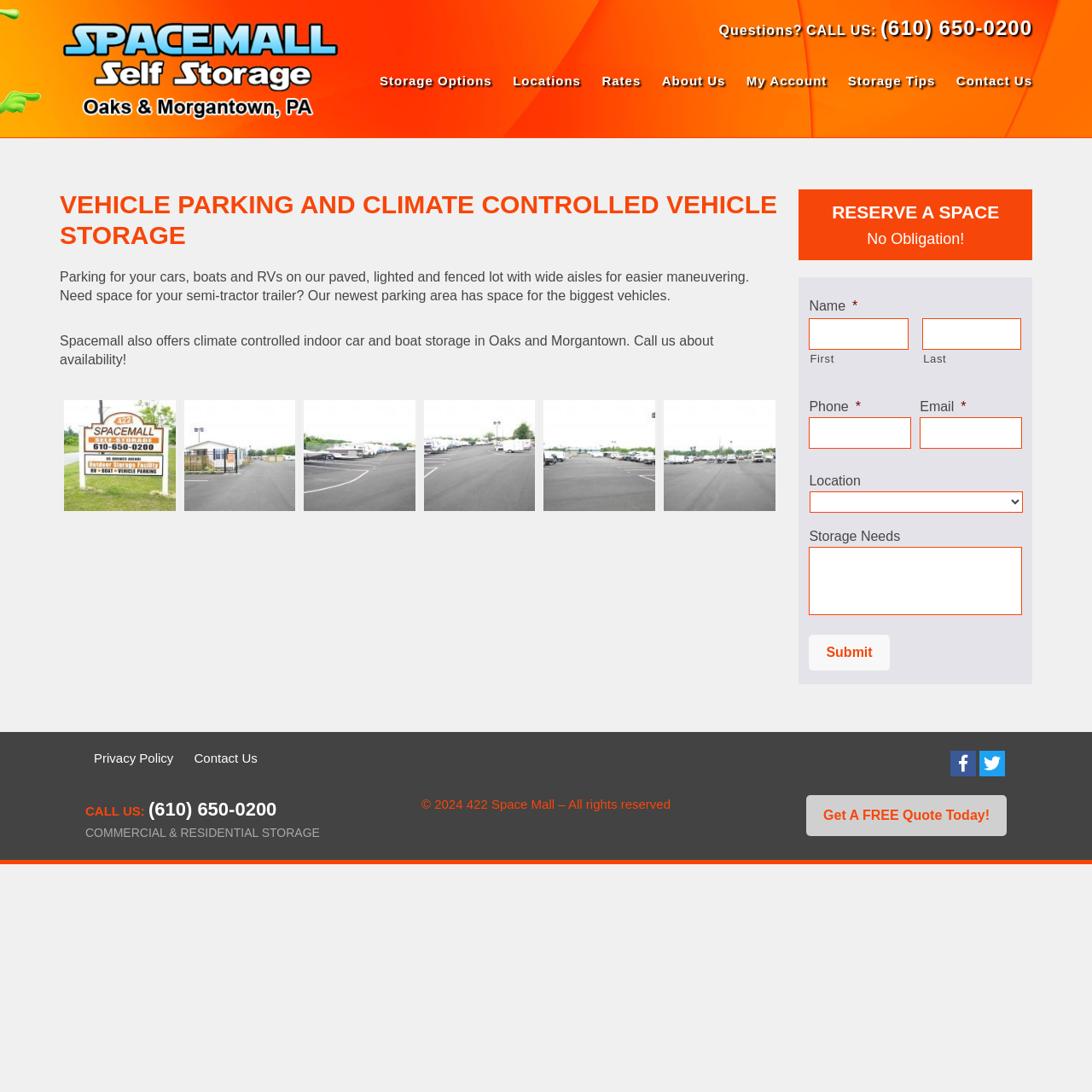Identify and provide the main heading of the webpage.

VEHICLE PARKING AND CLIMATE CONTROLLED VEHICLE STORAGE